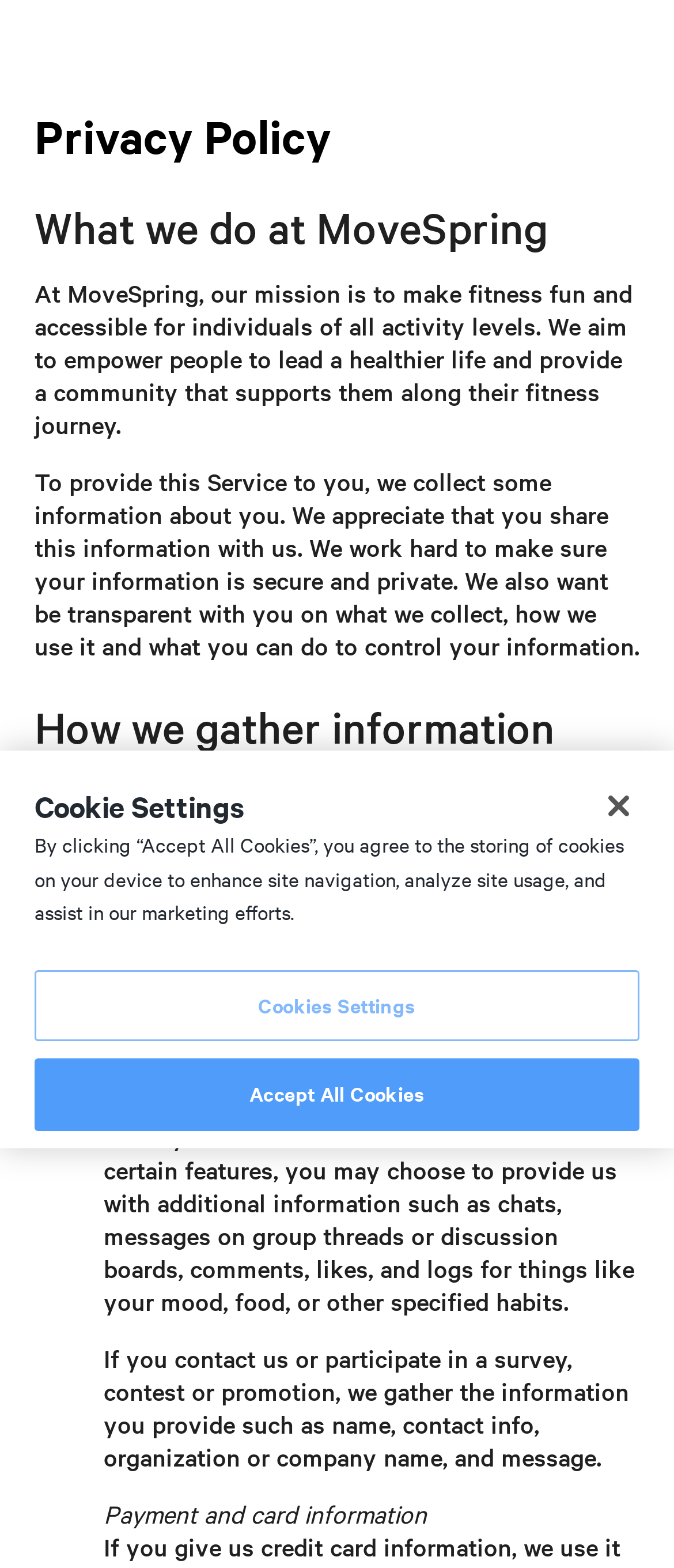Given the element description "Accept All Cookies", identify the bounding box of the corresponding UI element.

[0.051, 0.675, 0.949, 0.721]